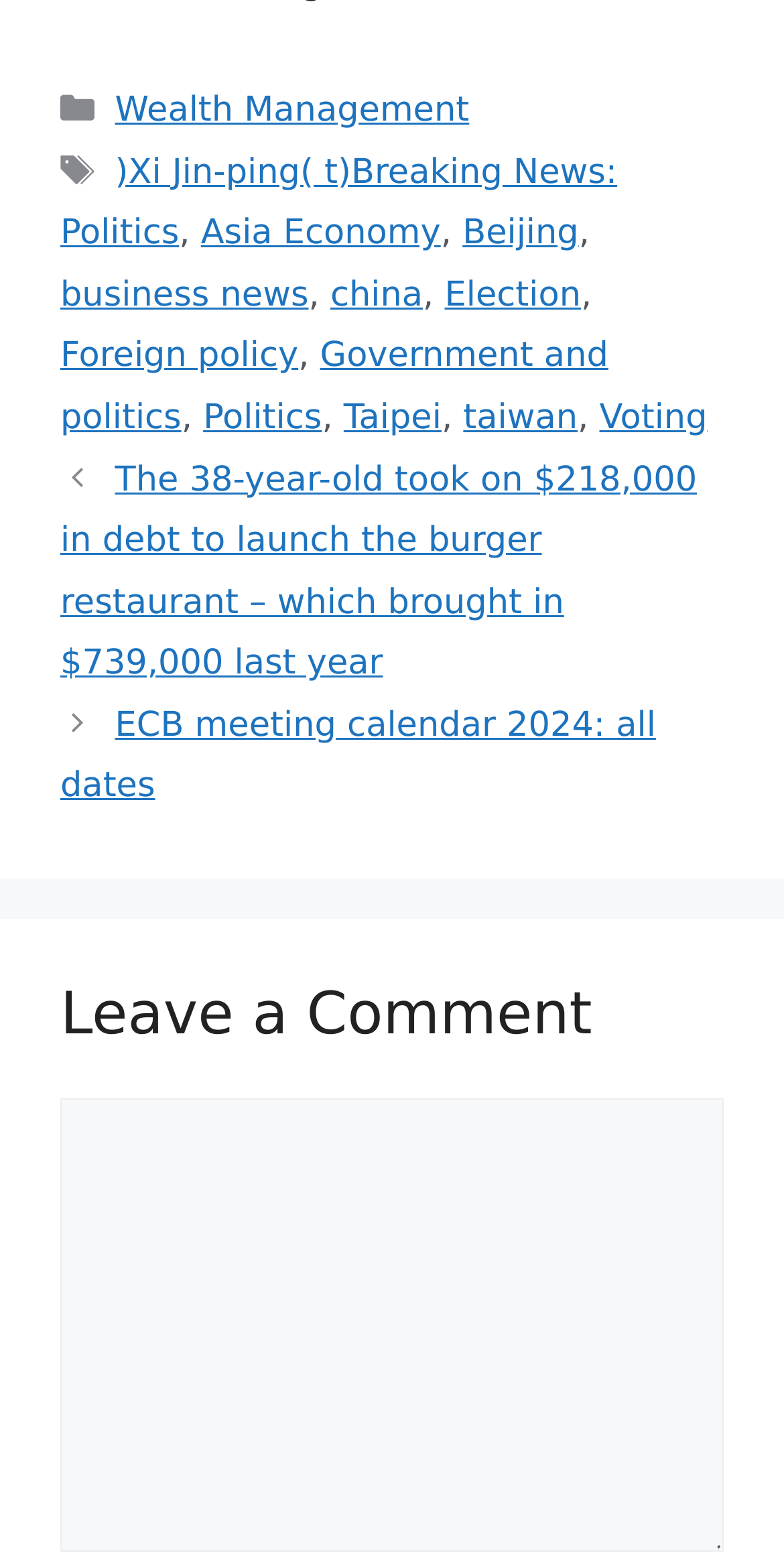Indicate the bounding box coordinates of the element that needs to be clicked to satisfy the following instruction: "check Events". The coordinates should be four float numbers between 0 and 1, i.e., [left, top, right, bottom].

None